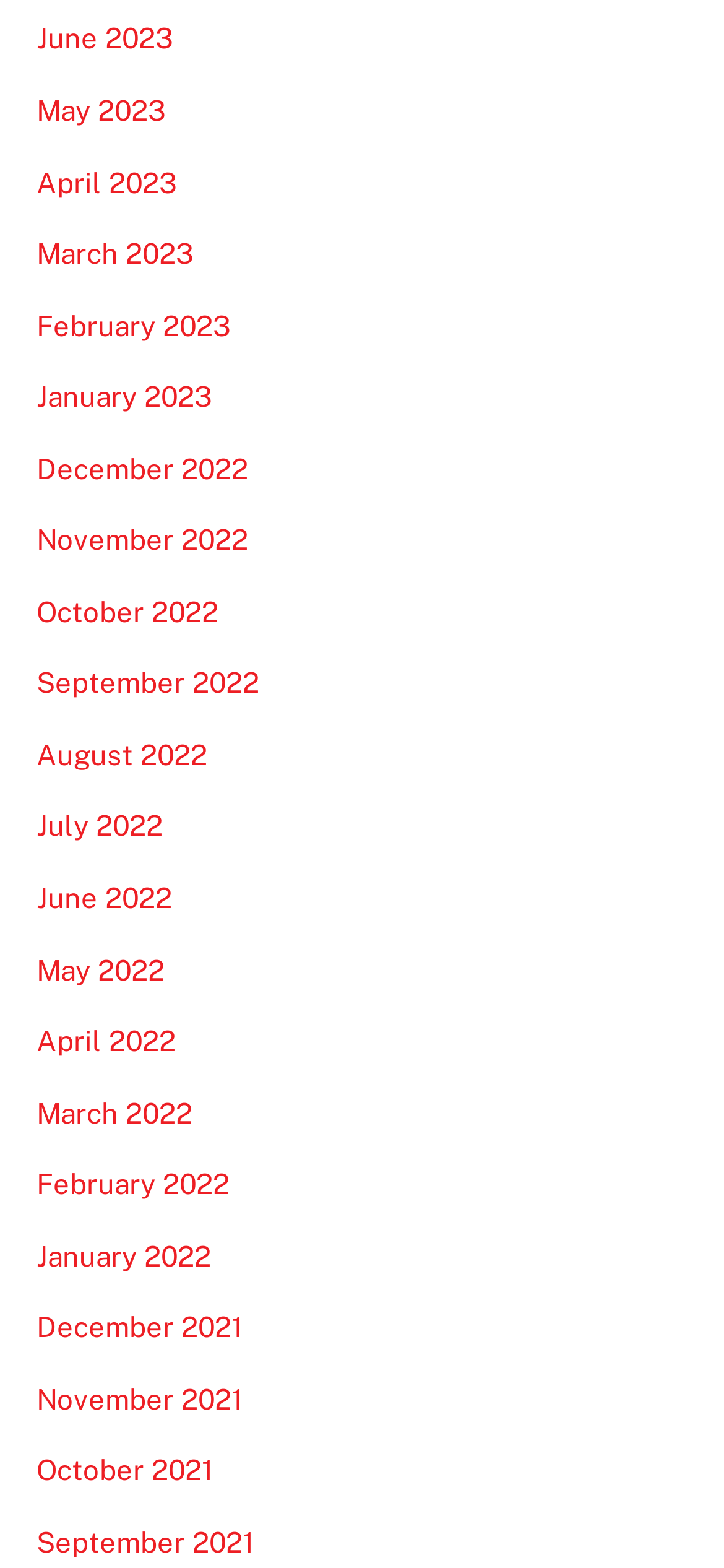Is there a link for March 2021?
Can you give a detailed and elaborate answer to the question?

I looked at the list of links on the webpage and did not find any link with the text 'March 2021', which suggests that there is no link for March 2021.